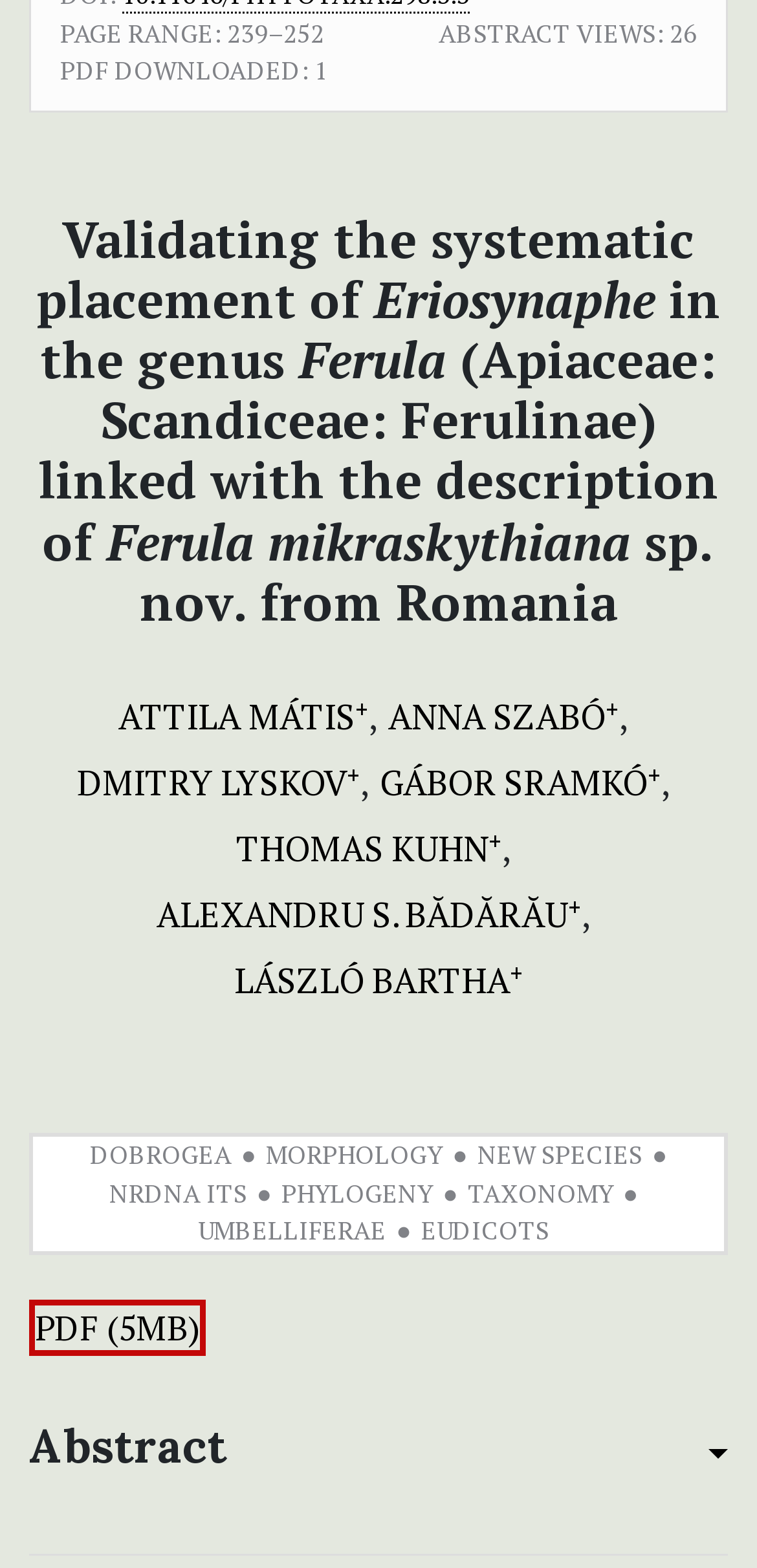Pinpoint the bounding box coordinates for the area that should be clicked to perform the following instruction: "Read about the authors".

[0.156, 0.444, 0.487, 0.471]